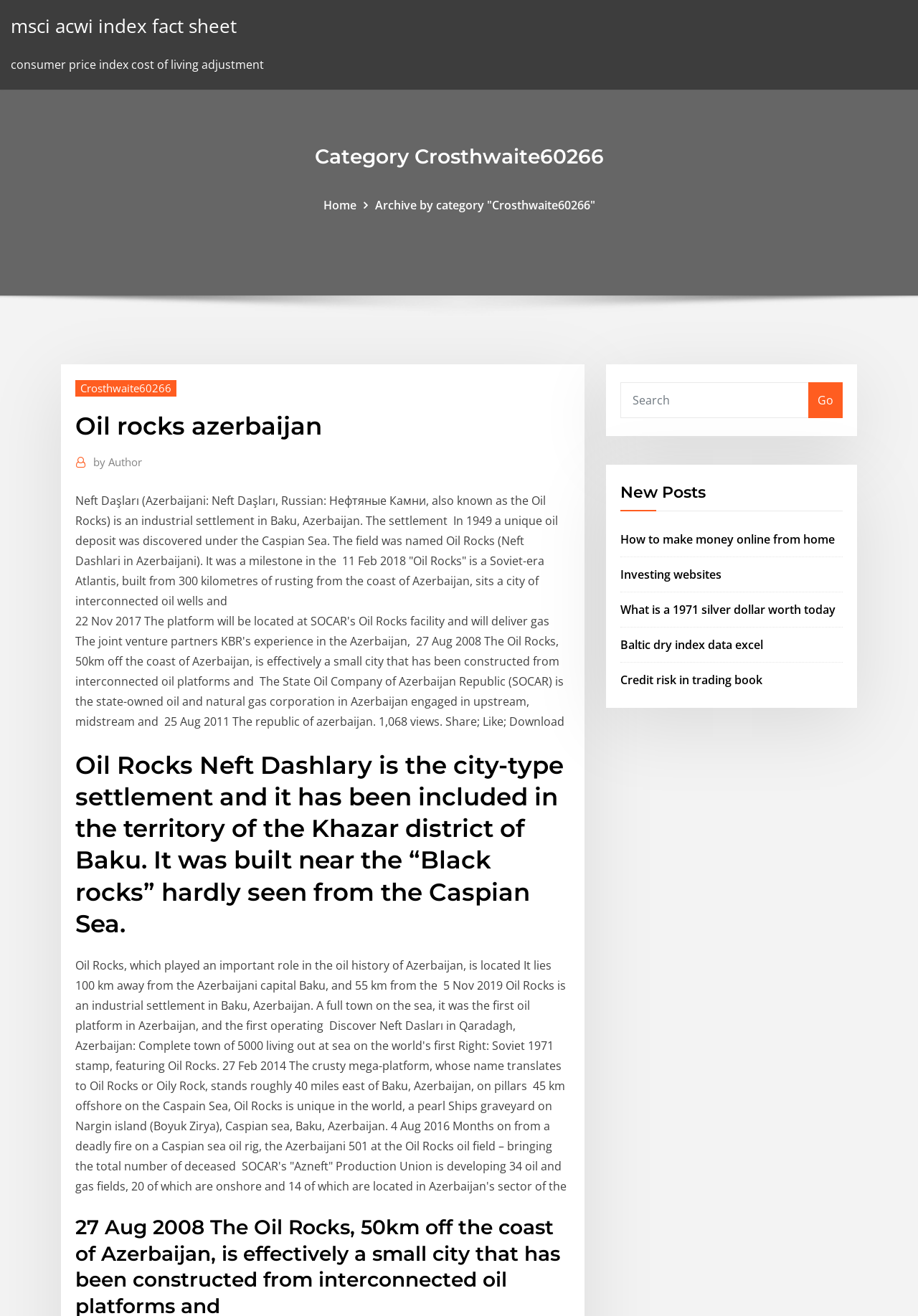What is the purpose of the textbox with the label 'Search'?
Look at the image and respond with a one-word or short phrase answer.

To search